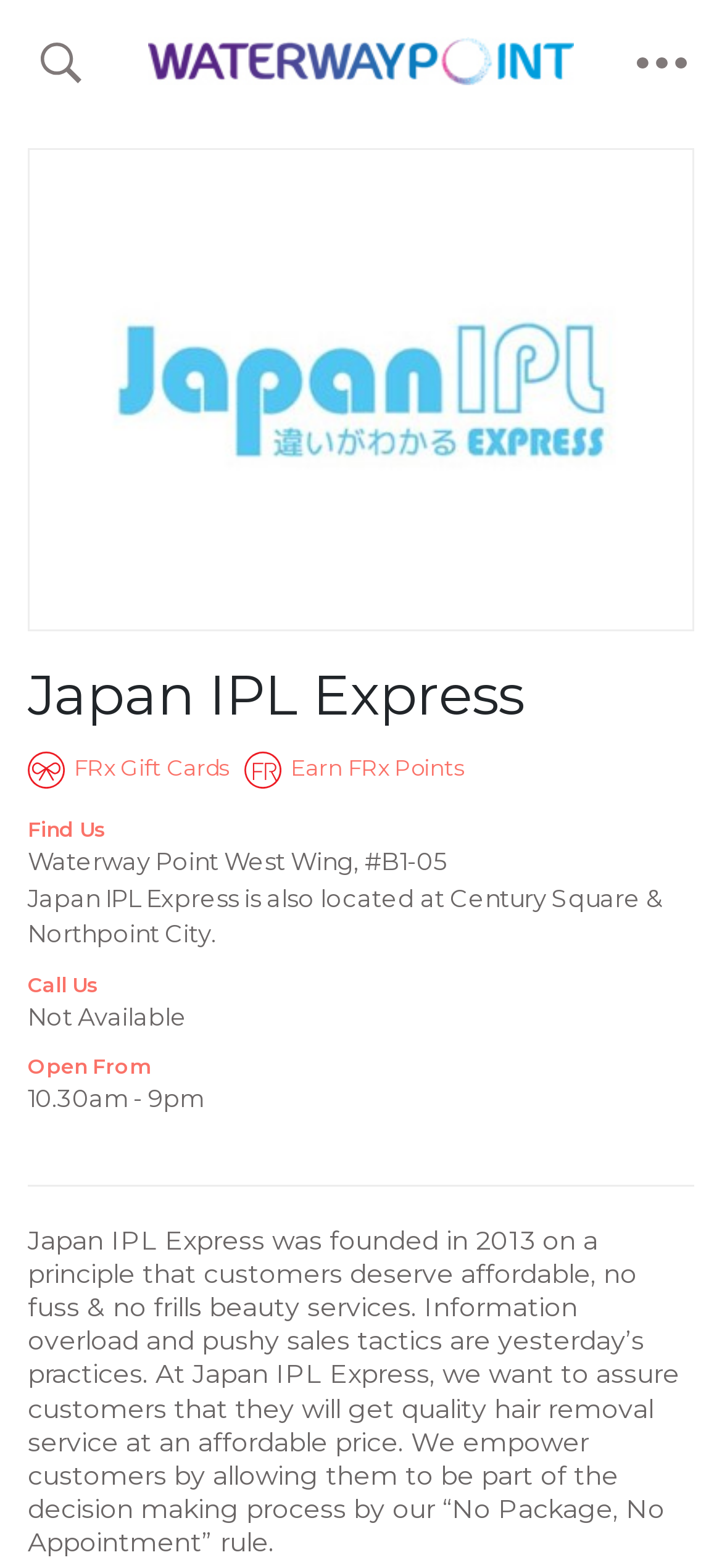What is the name of the store?
Use the screenshot to answer the question with a single word or phrase.

Japan IPL Express